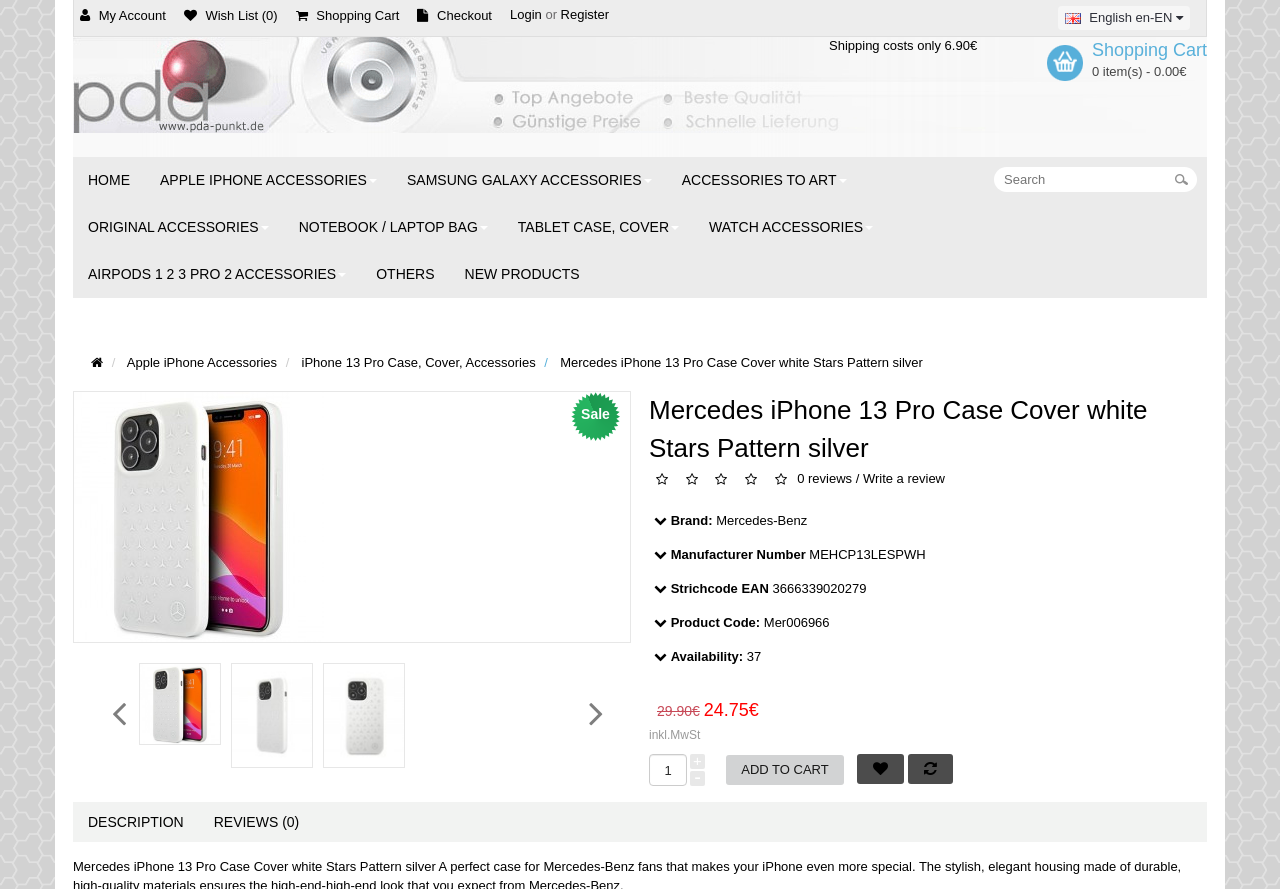Please identify the bounding box coordinates of the clickable area that will allow you to execute the instruction: "Search for products".

[0.777, 0.188, 0.935, 0.216]